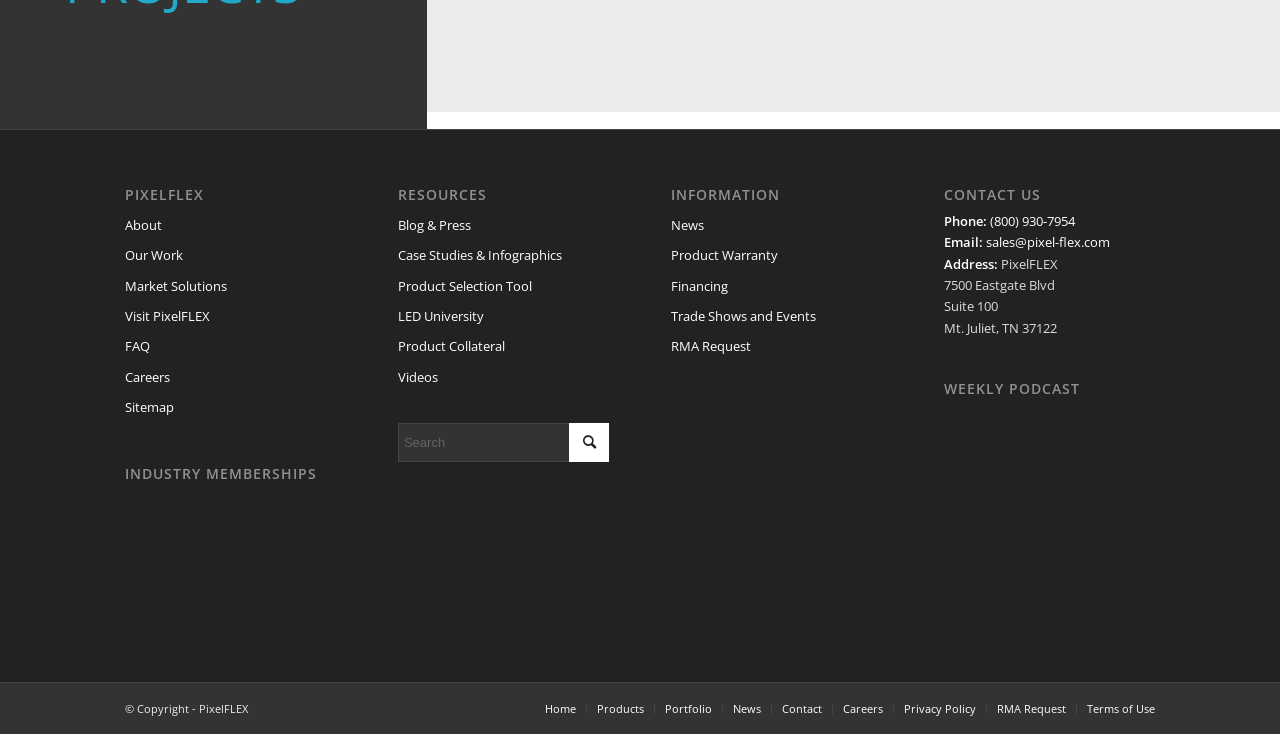Please identify the bounding box coordinates of the region to click in order to complete the given instruction: "Visit PixelFLEX". The coordinates should be four float numbers between 0 and 1, i.e., [left, top, right, bottom].

[0.098, 0.411, 0.263, 0.453]